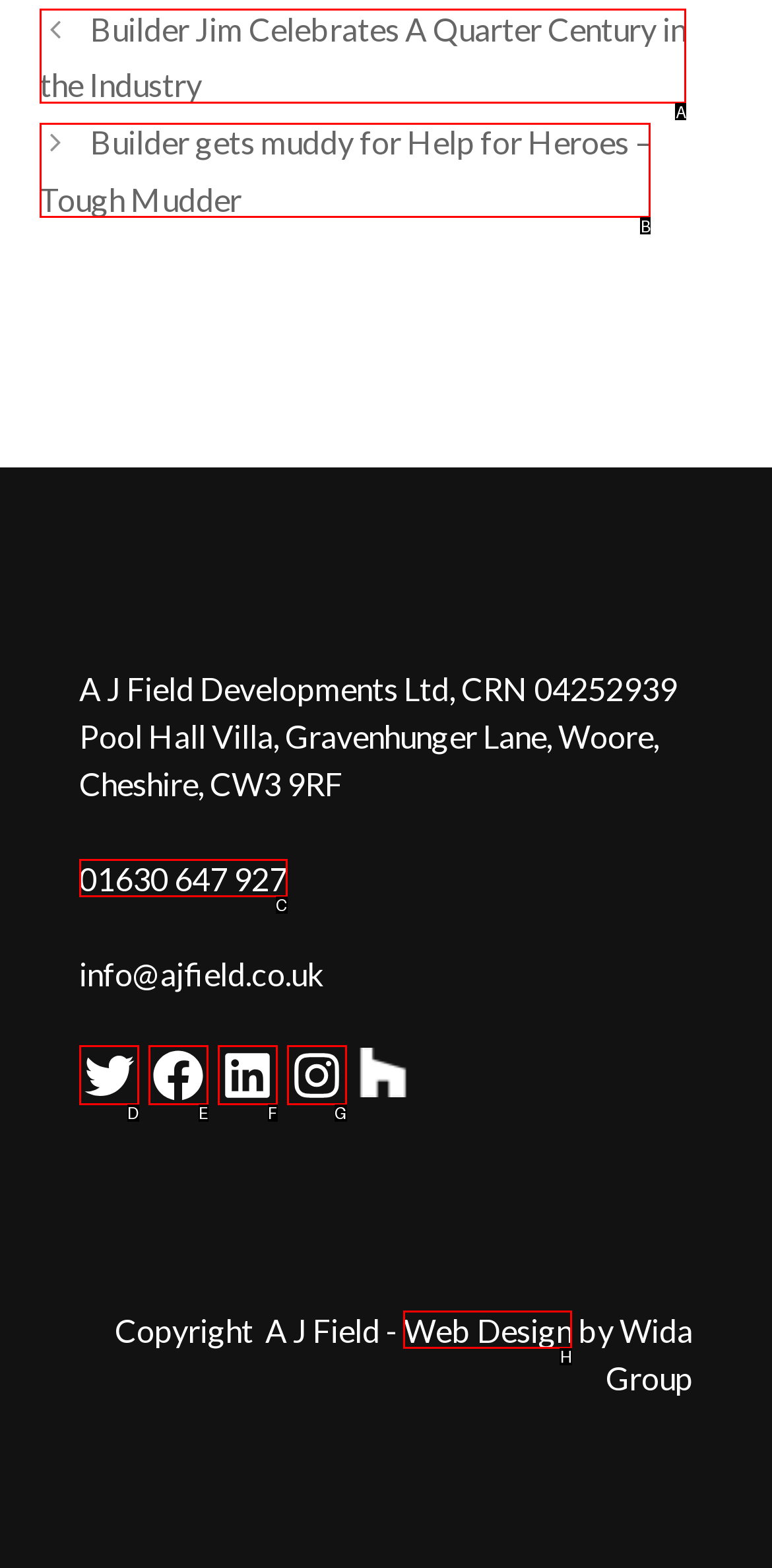Identify the letter of the option to click in order to View the Web Design page. Answer with the letter directly.

H